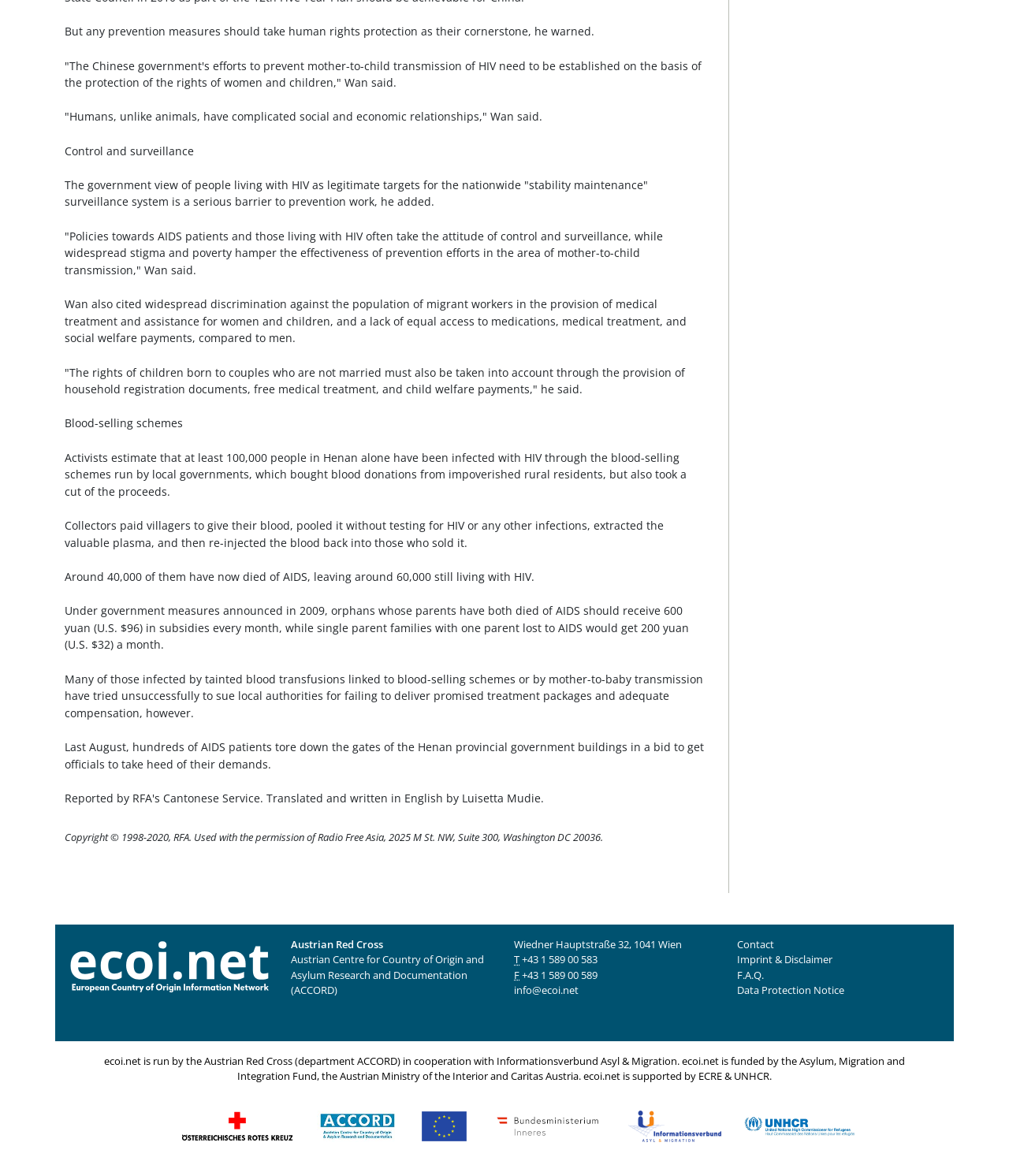Find the bounding box coordinates for the area that must be clicked to perform this action: "click on the Austrian Red Cross logo".

[0.179, 0.95, 0.291, 0.963]